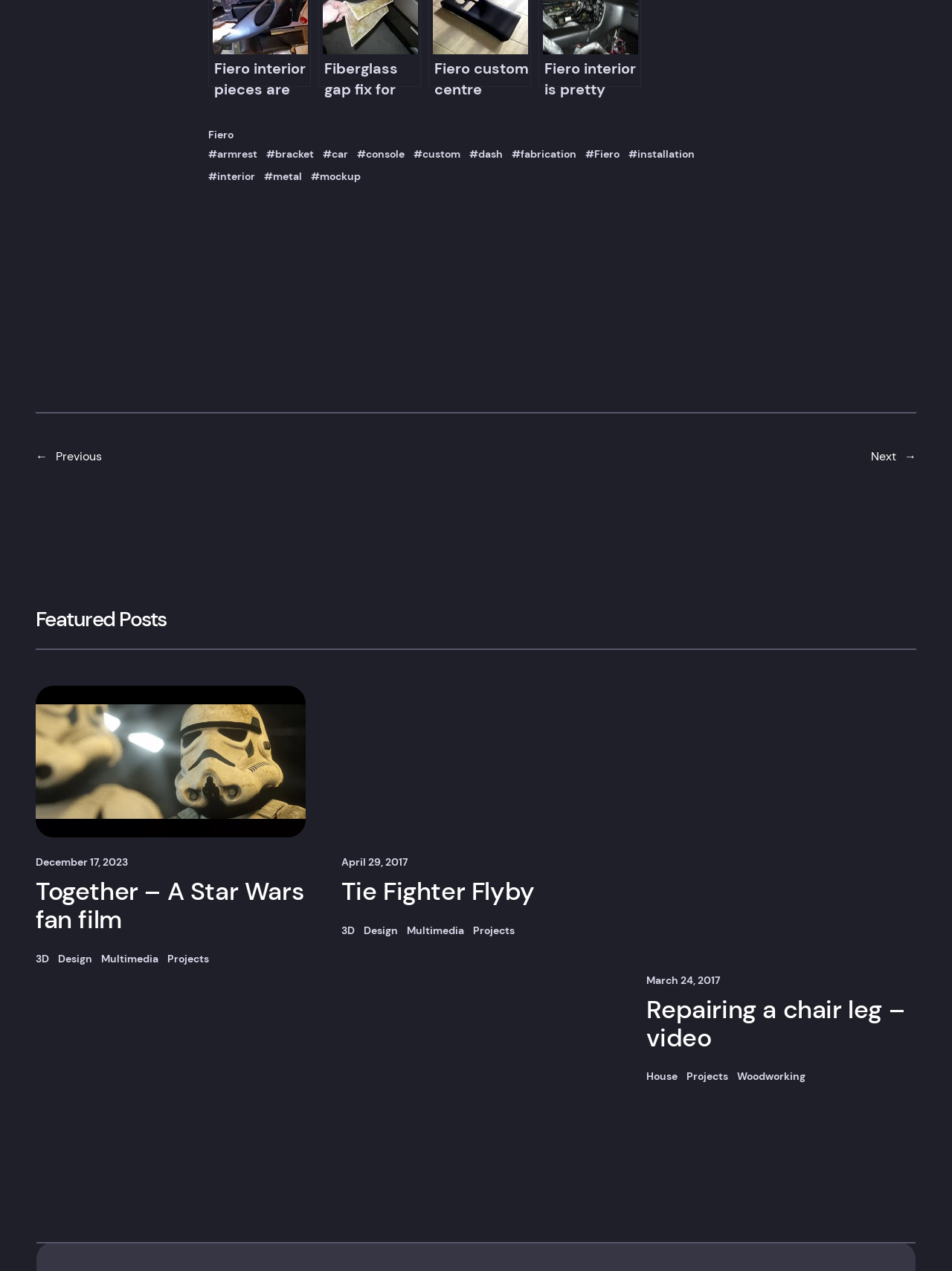Find the bounding box coordinates of the clickable region needed to perform the following instruction: "Click on the 'Fiero' link". The coordinates should be provided as four float numbers between 0 and 1, i.e., [left, top, right, bottom].

[0.219, 0.1, 0.245, 0.111]